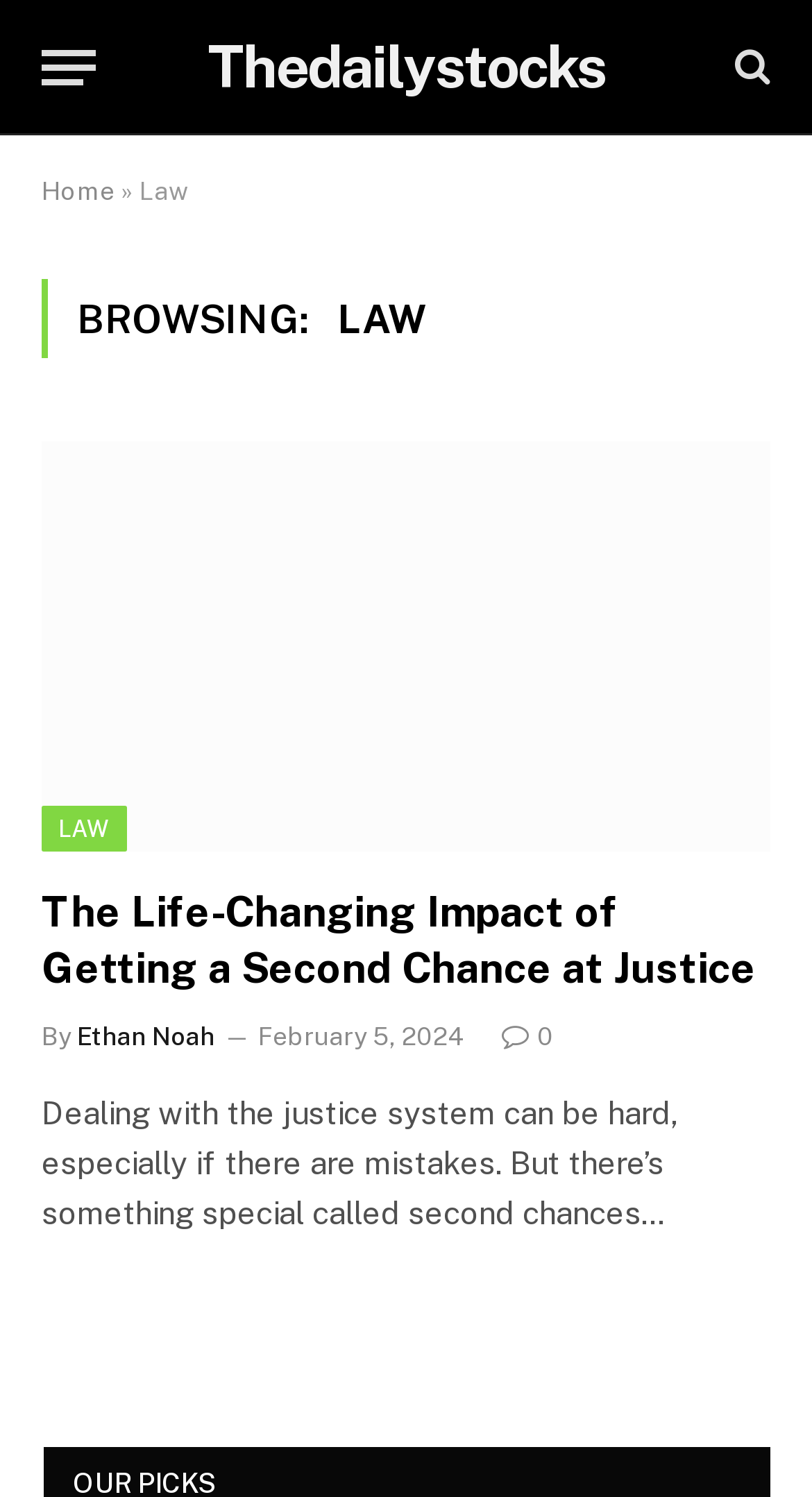Identify the bounding box coordinates for the element you need to click to achieve the following task: "Click the menu button". The coordinates must be four float values ranging from 0 to 1, formatted as [left, top, right, bottom].

[0.051, 0.013, 0.118, 0.076]